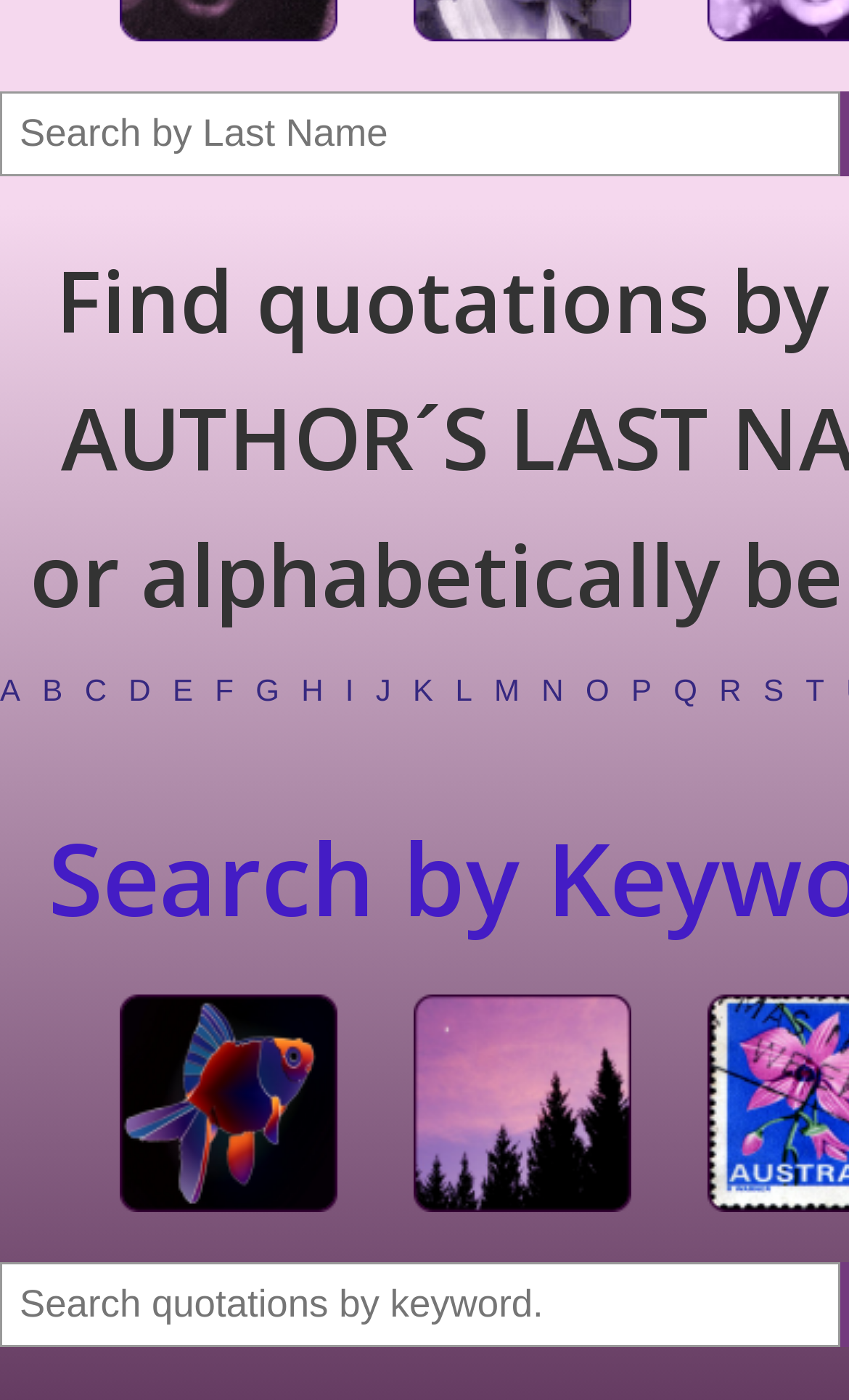Find the bounding box coordinates of the UI element according to this description: "E".

[0.203, 0.48, 0.227, 0.505]